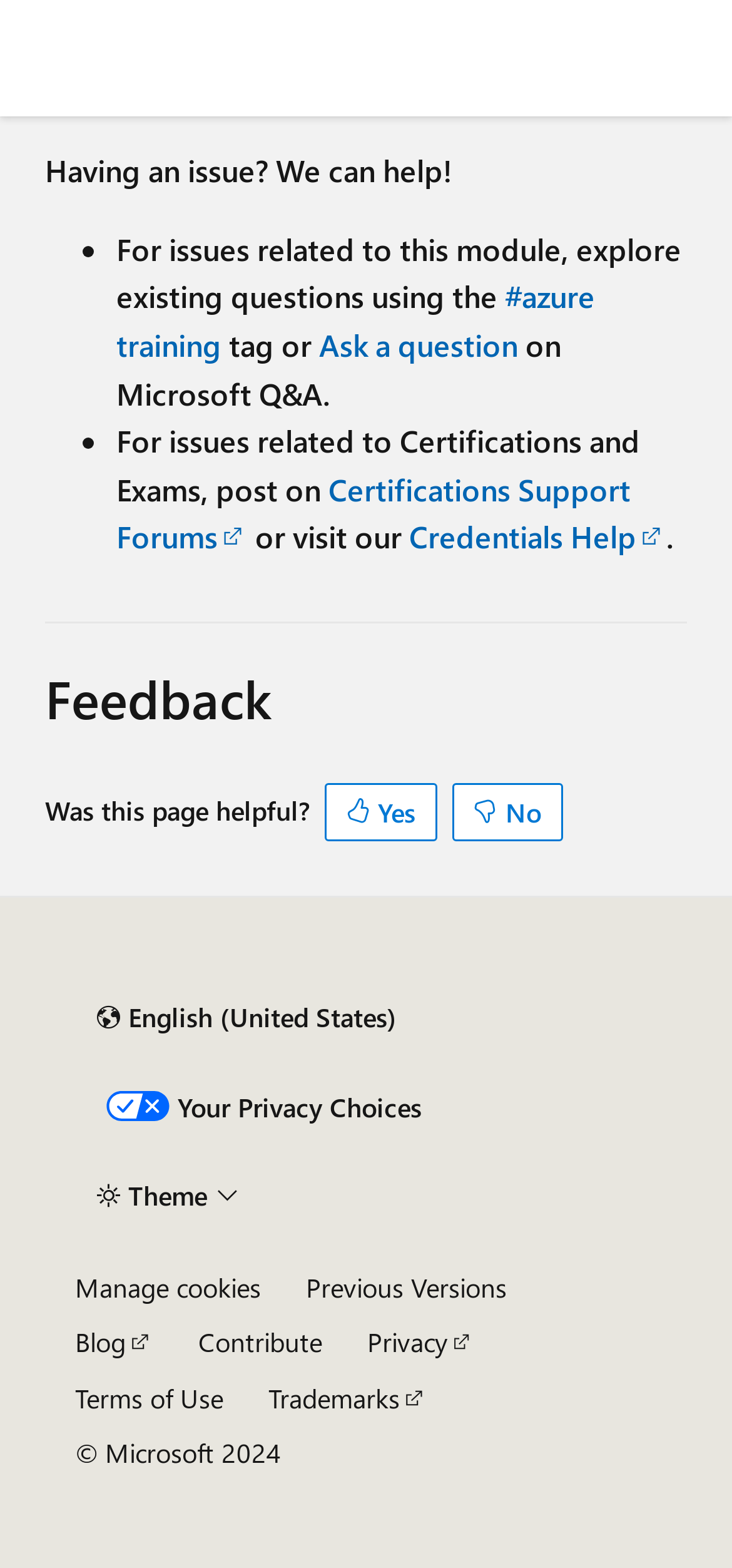Can you determine the bounding box coordinates of the area that needs to be clicked to fulfill the following instruction: "Explore existing questions"?

[0.159, 0.177, 0.813, 0.232]